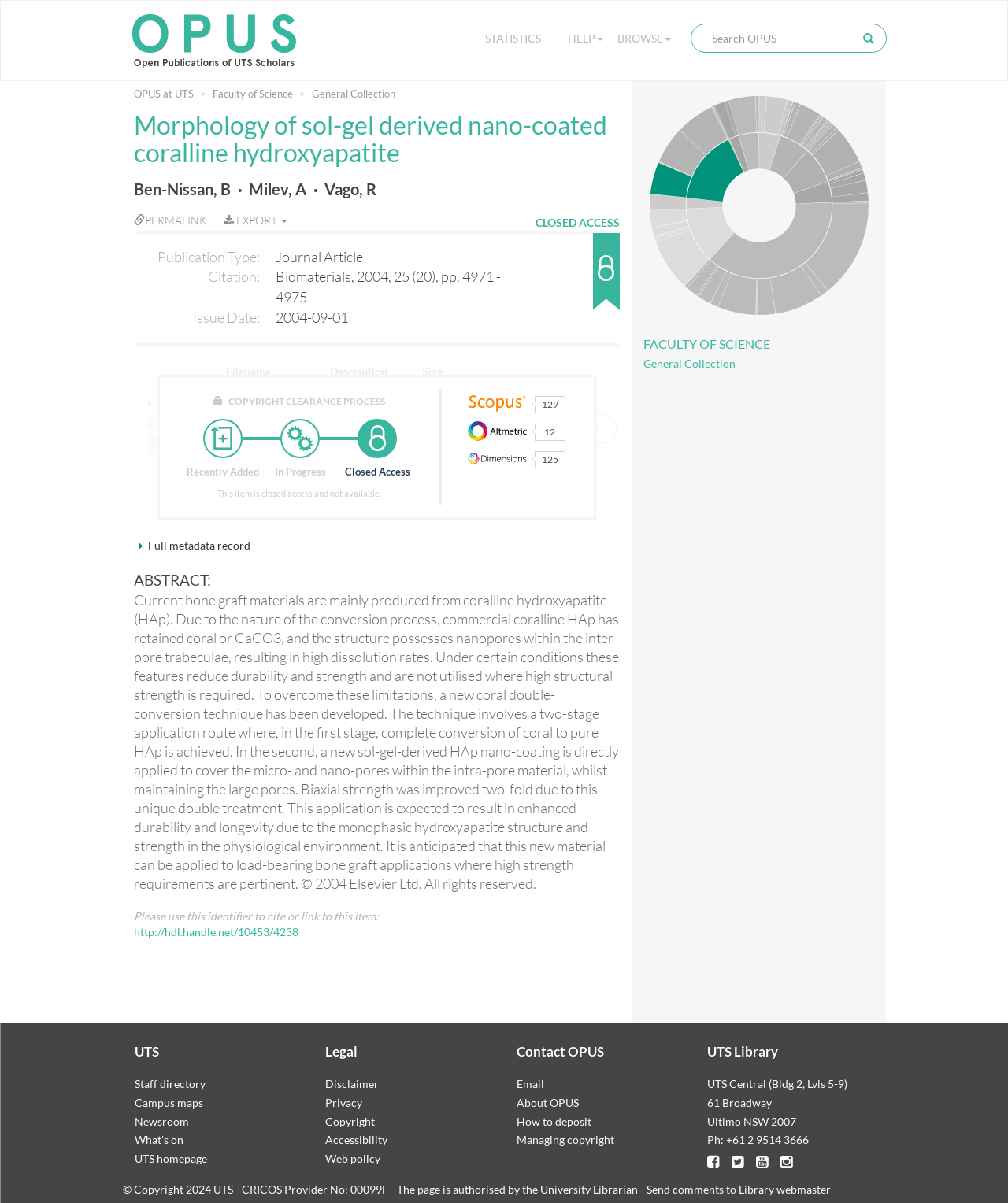Determine the bounding box coordinates for the area you should click to complete the following instruction: "View full metadata record".

[0.147, 0.448, 0.248, 0.459]